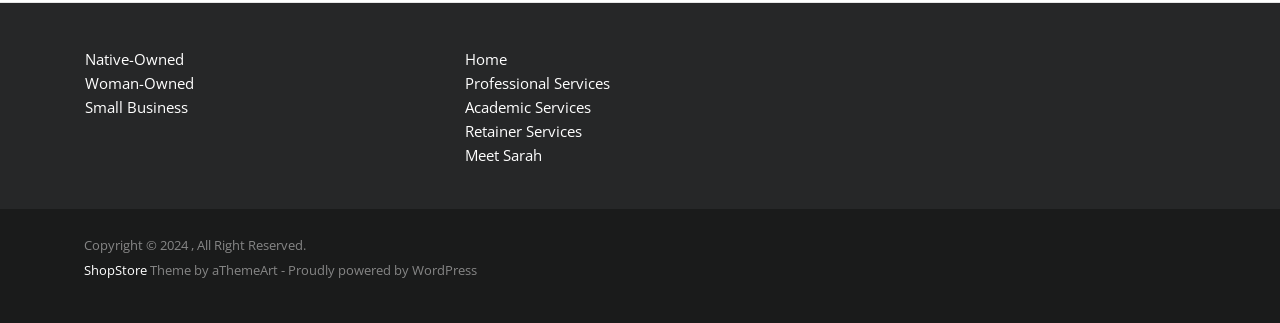Please predict the bounding box coordinates (top-left x, top-left y, bottom-right x, bottom-right y) for the UI element in the screenshot that fits the description: Academic Services

[0.363, 0.301, 0.462, 0.363]